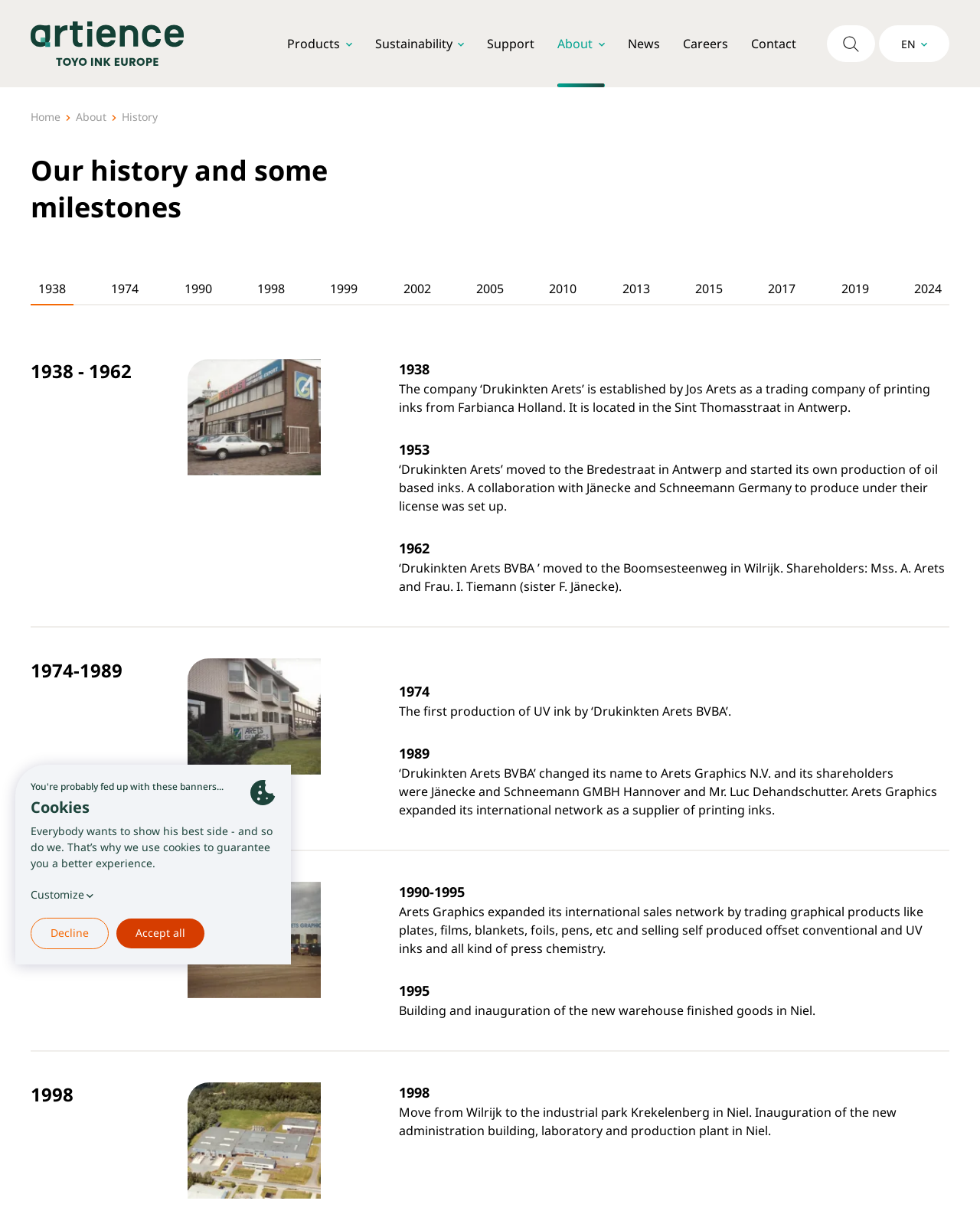Please specify the bounding box coordinates of the clickable region to carry out the following instruction: "Click the Toyo Ink logo". The coordinates should be four float numbers between 0 and 1, in the format [left, top, right, bottom].

[0.031, 0.017, 0.188, 0.054]